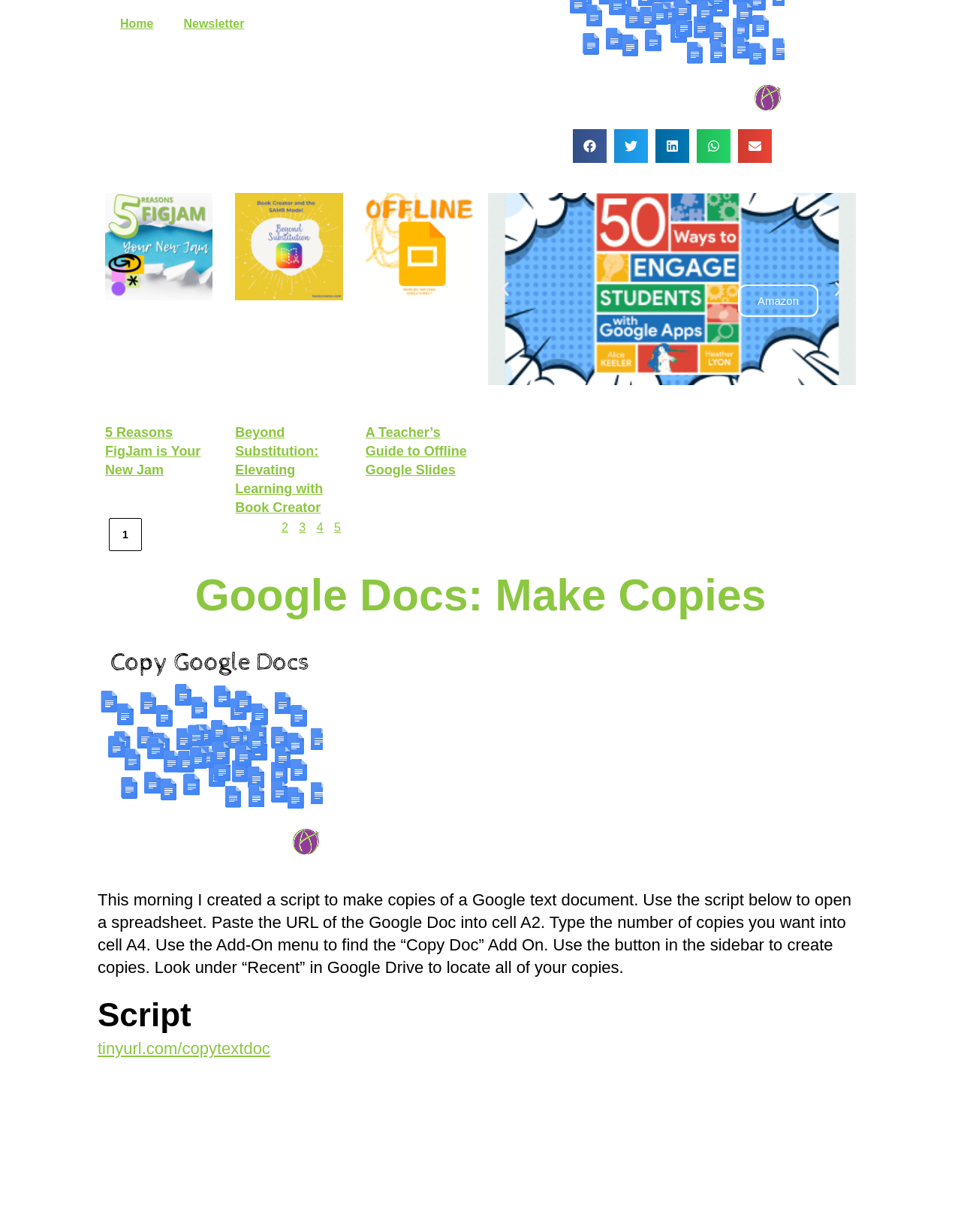Predict the bounding box coordinates of the UI element that matches this description: "Home". The coordinates should be in the format [left, top, right, bottom] with each value between 0 and 1.

[0.109, 0.005, 0.175, 0.033]